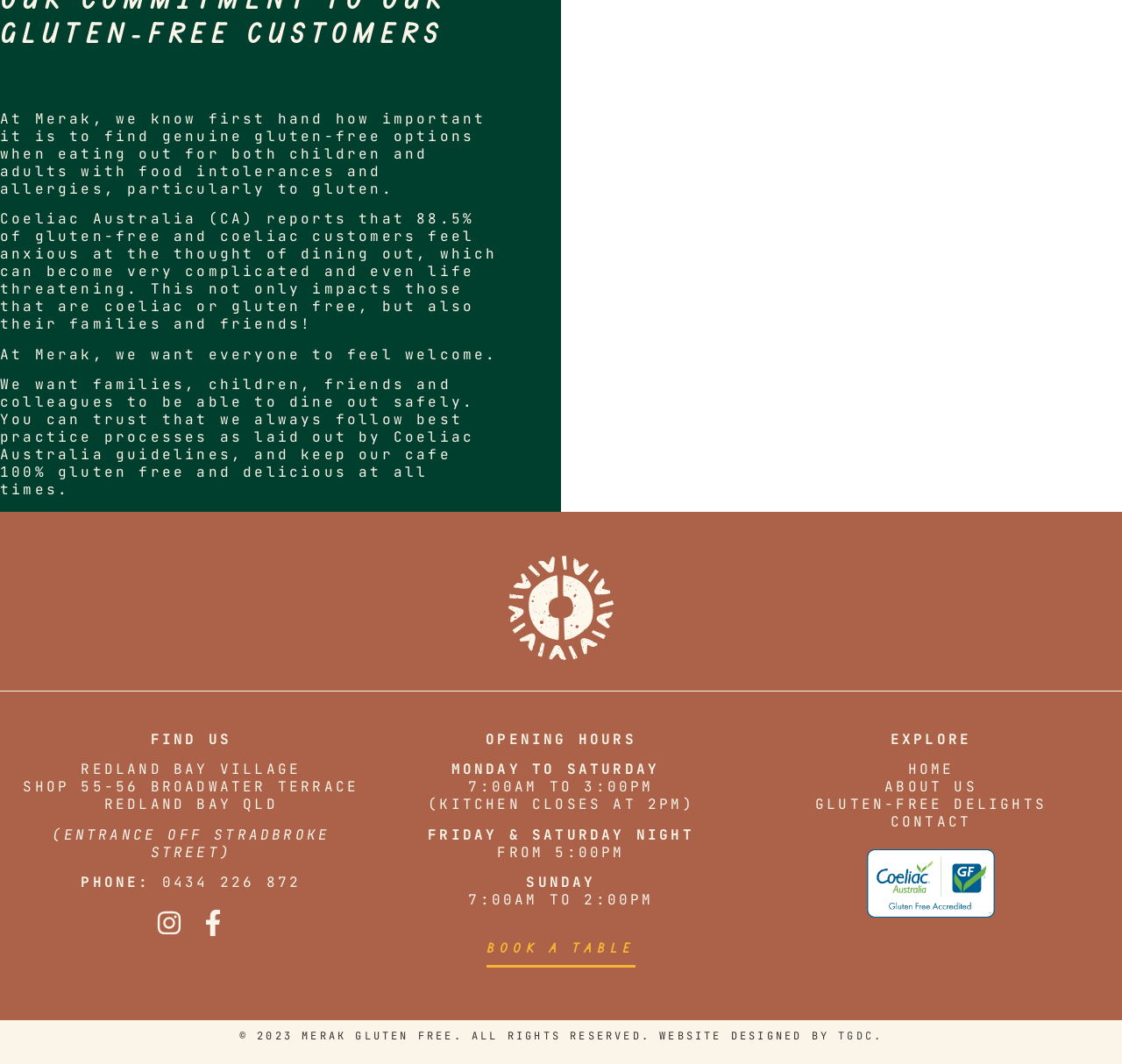Predict the bounding box of the UI element based on the description: "Facebook-f". The coordinates should be four float numbers between 0 and 1, formatted as [left, top, right, bottom].

[0.173, 0.85, 0.206, 0.884]